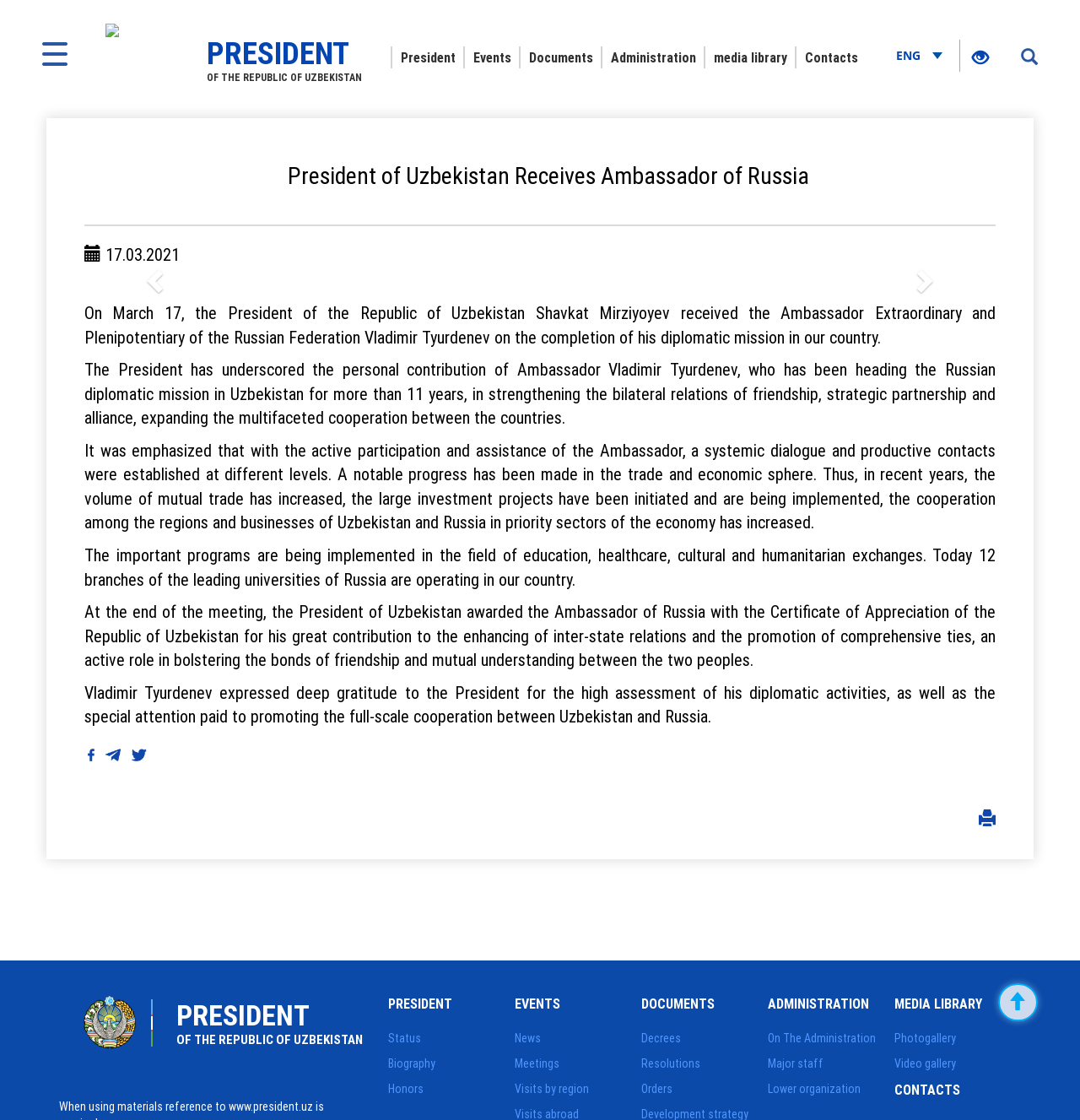Please locate the UI element described by "Major staff" and provide its bounding box coordinates.

[0.711, 0.943, 0.762, 0.957]